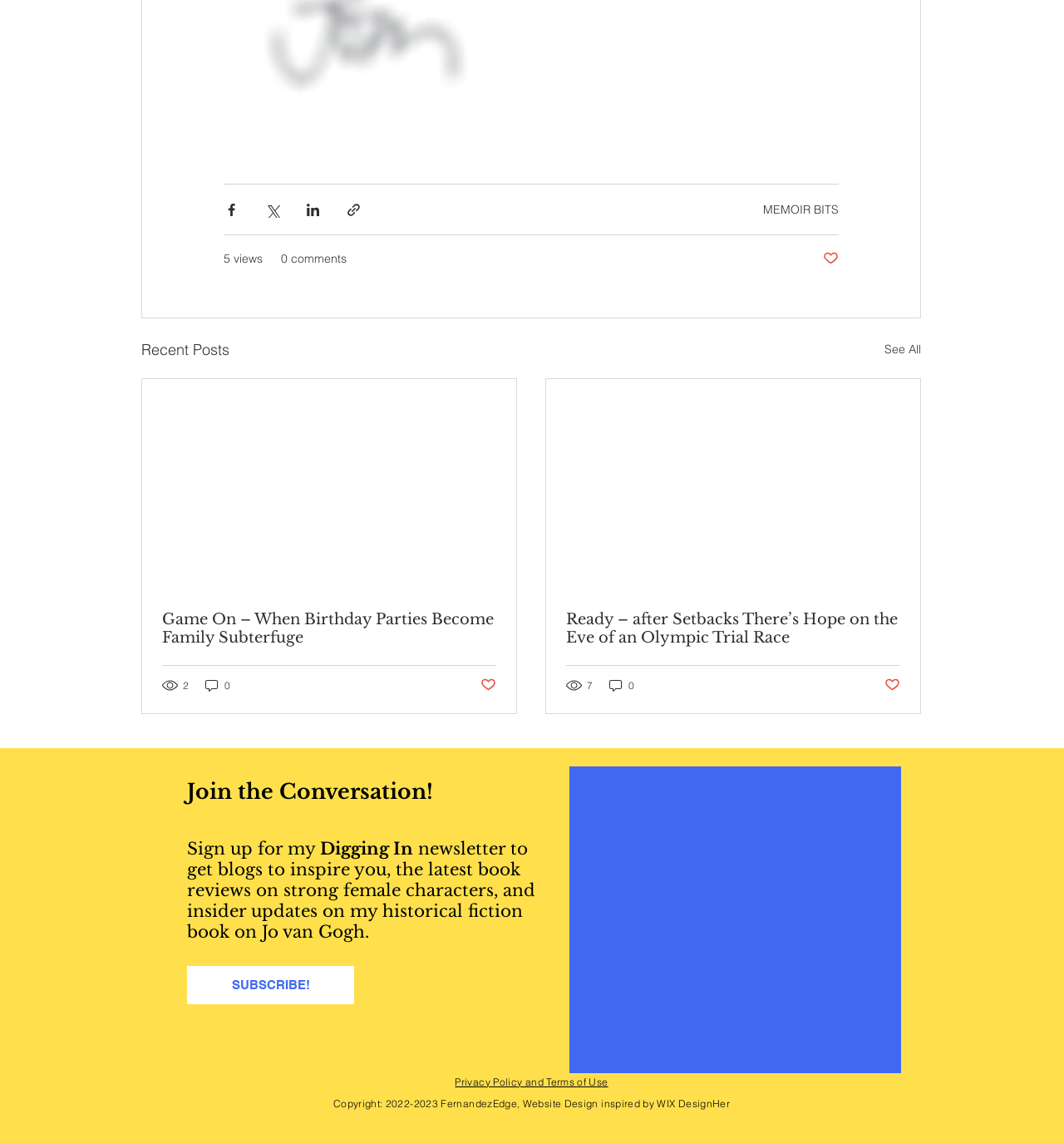Based on the description "aria-label="Facebook"", find the bounding box of the specified UI element.

[0.466, 0.901, 0.489, 0.922]